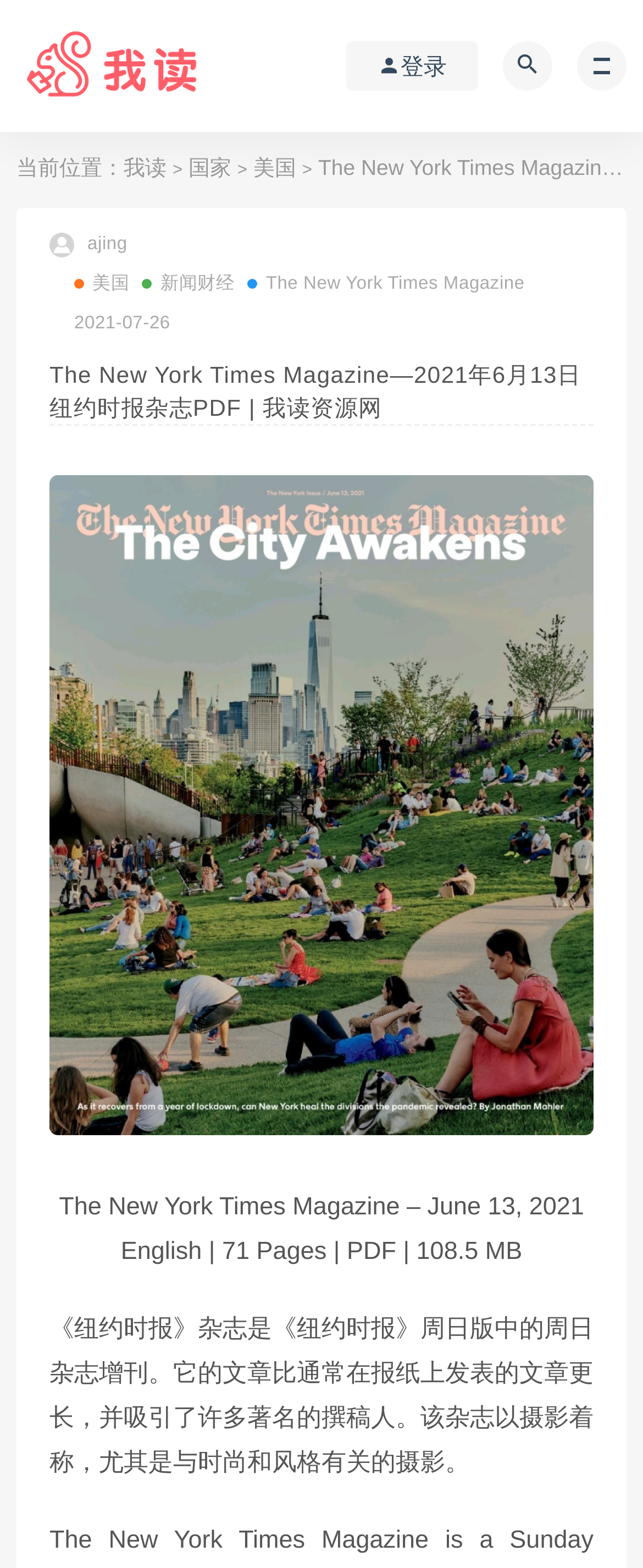Please find the bounding box for the UI element described by: "美国".

[0.394, 0.099, 0.461, 0.115]